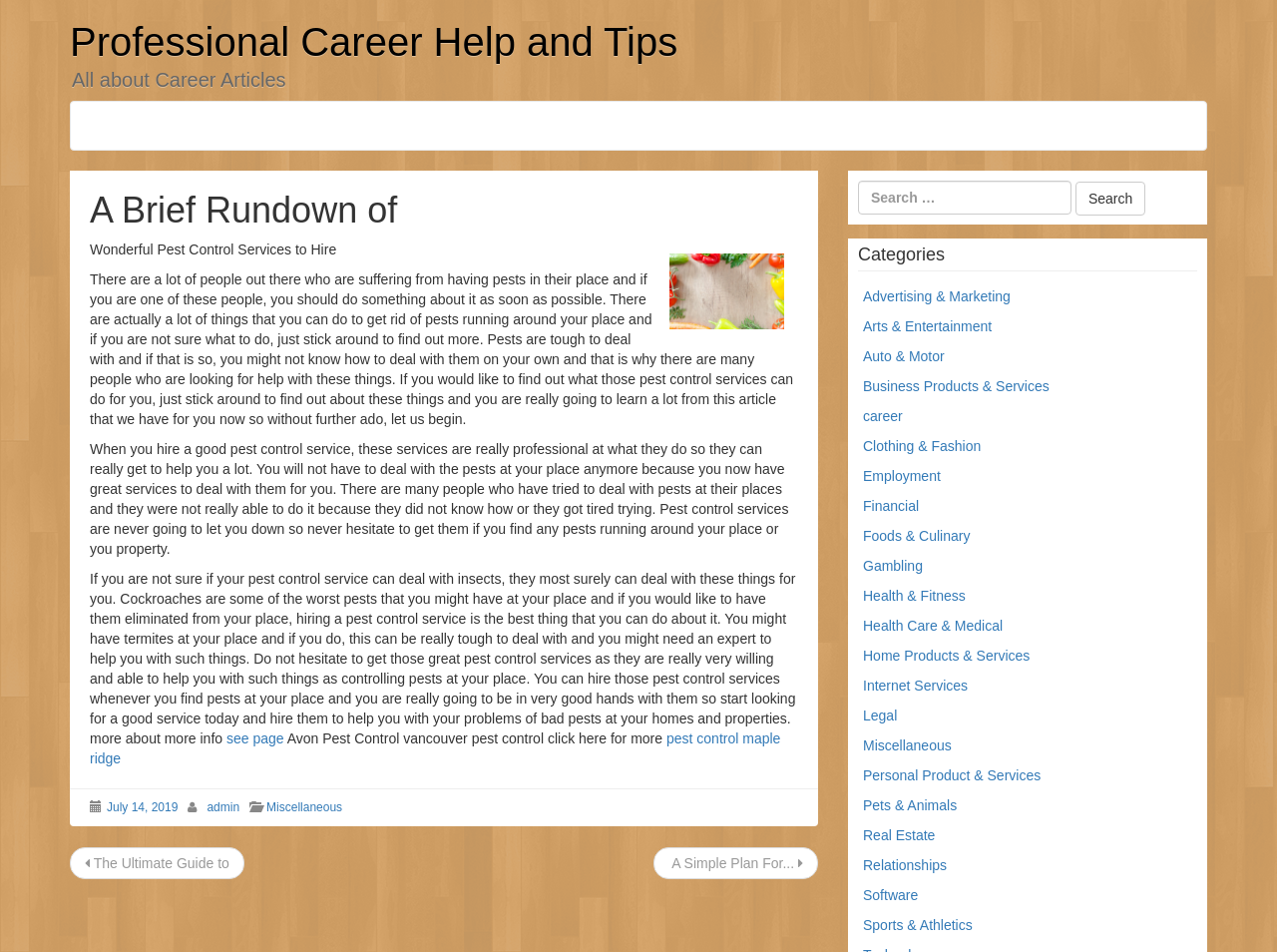Using the element description provided, determine the bounding box coordinates in the format (top-left x, top-left y, bottom-right x, bottom-right y). Ensure that all values are floating point numbers between 0 and 1. Element description: Legal

[0.676, 0.743, 0.703, 0.76]